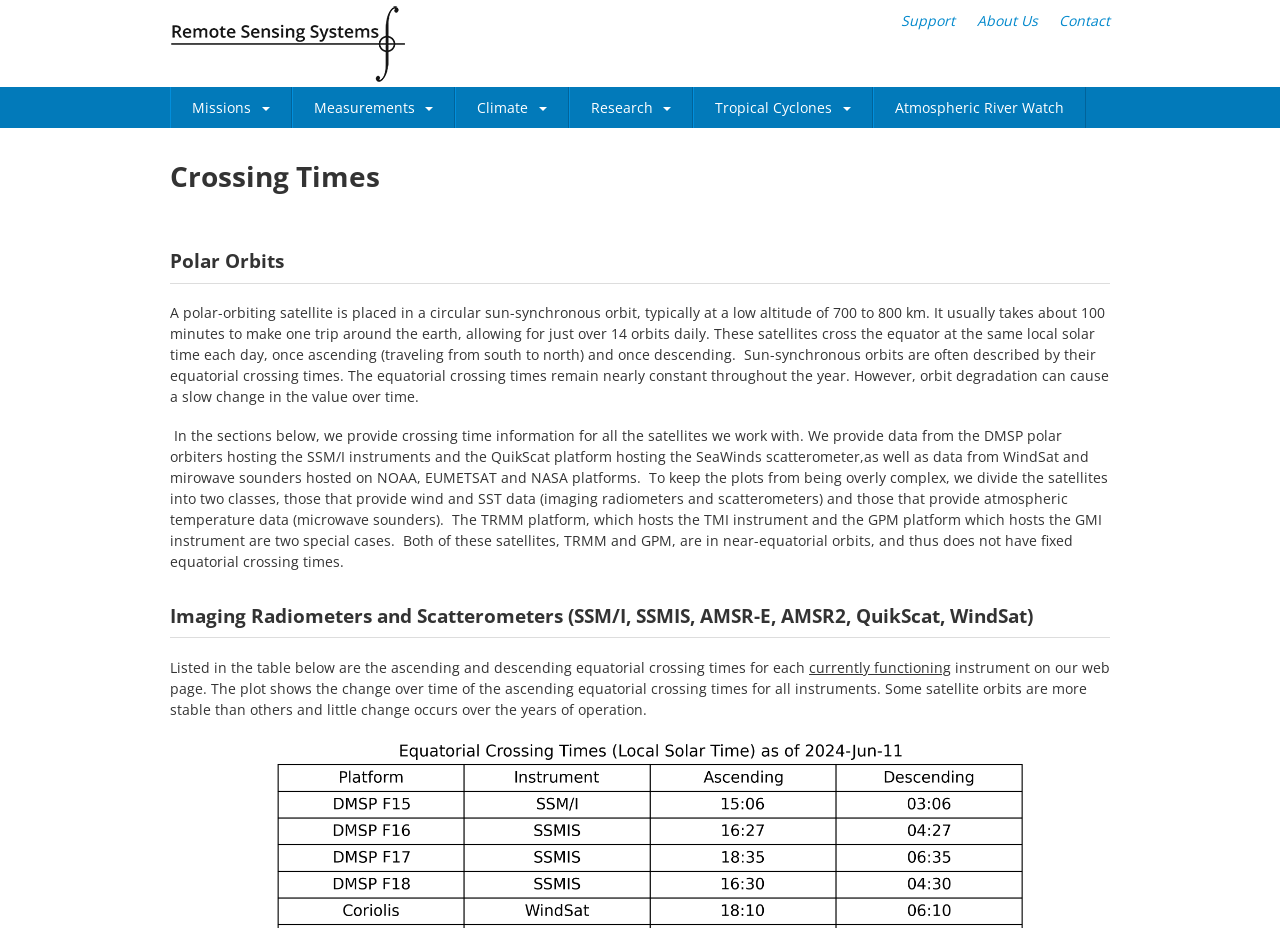Identify the bounding box coordinates of the part that should be clicked to carry out this instruction: "View Crossing Times".

[0.133, 0.168, 0.867, 0.211]